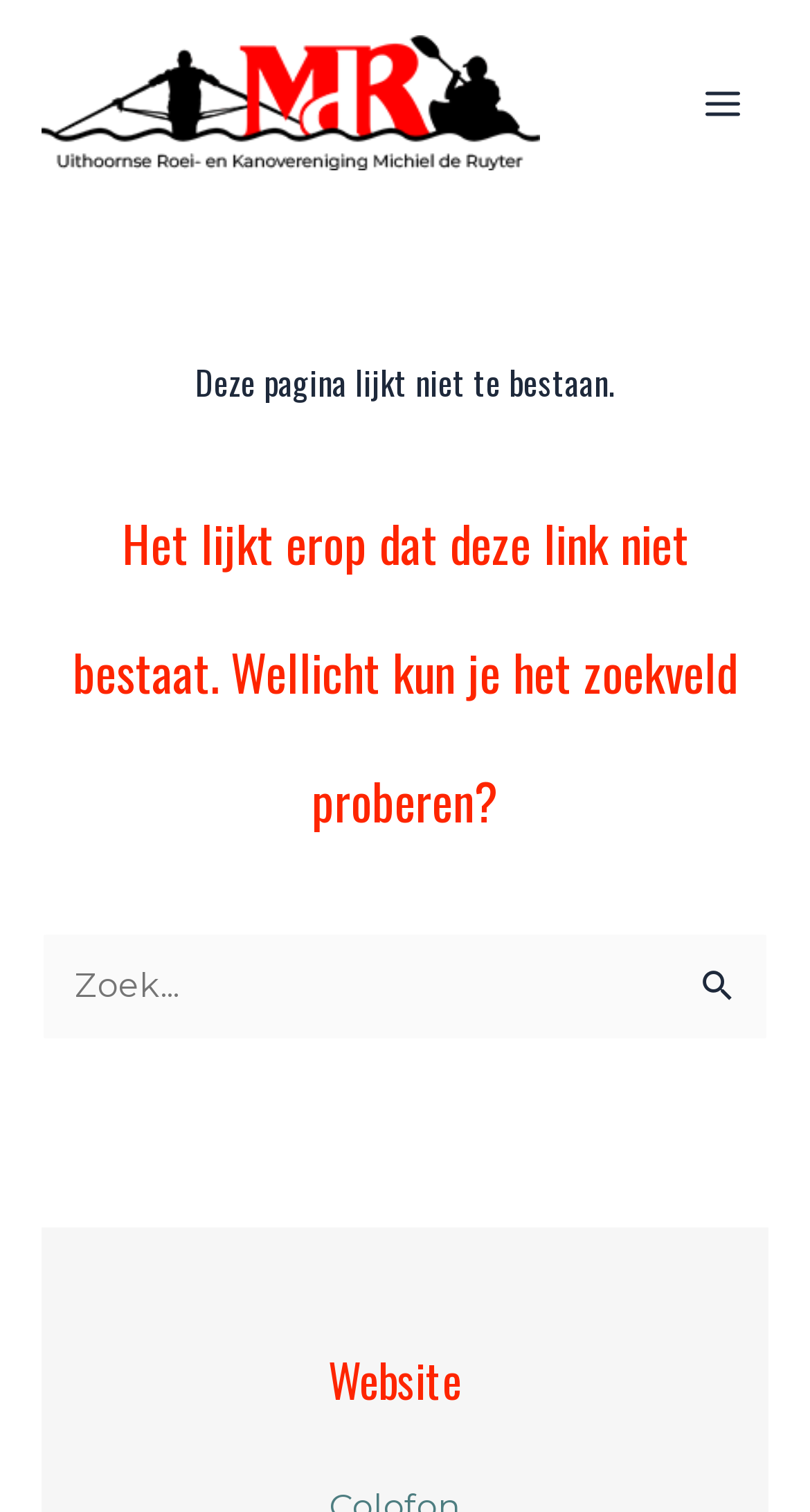Identify the bounding box of the UI component described as: "deutsch".

None